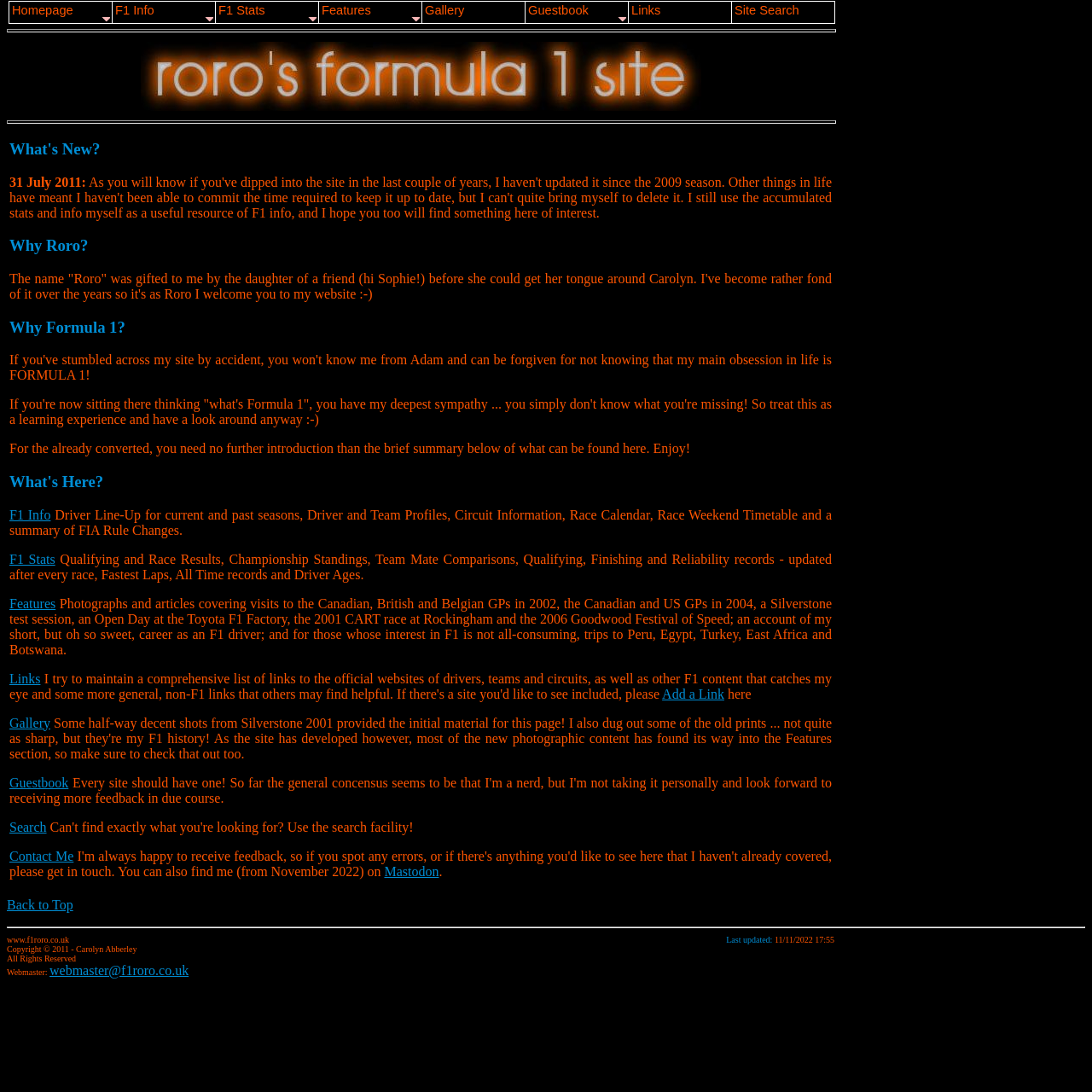Find the bounding box coordinates of the clickable region needed to perform the following instruction: "Contact the webmaster". The coordinates should be provided as four float numbers between 0 and 1, i.e., [left, top, right, bottom].

[0.045, 0.882, 0.173, 0.895]